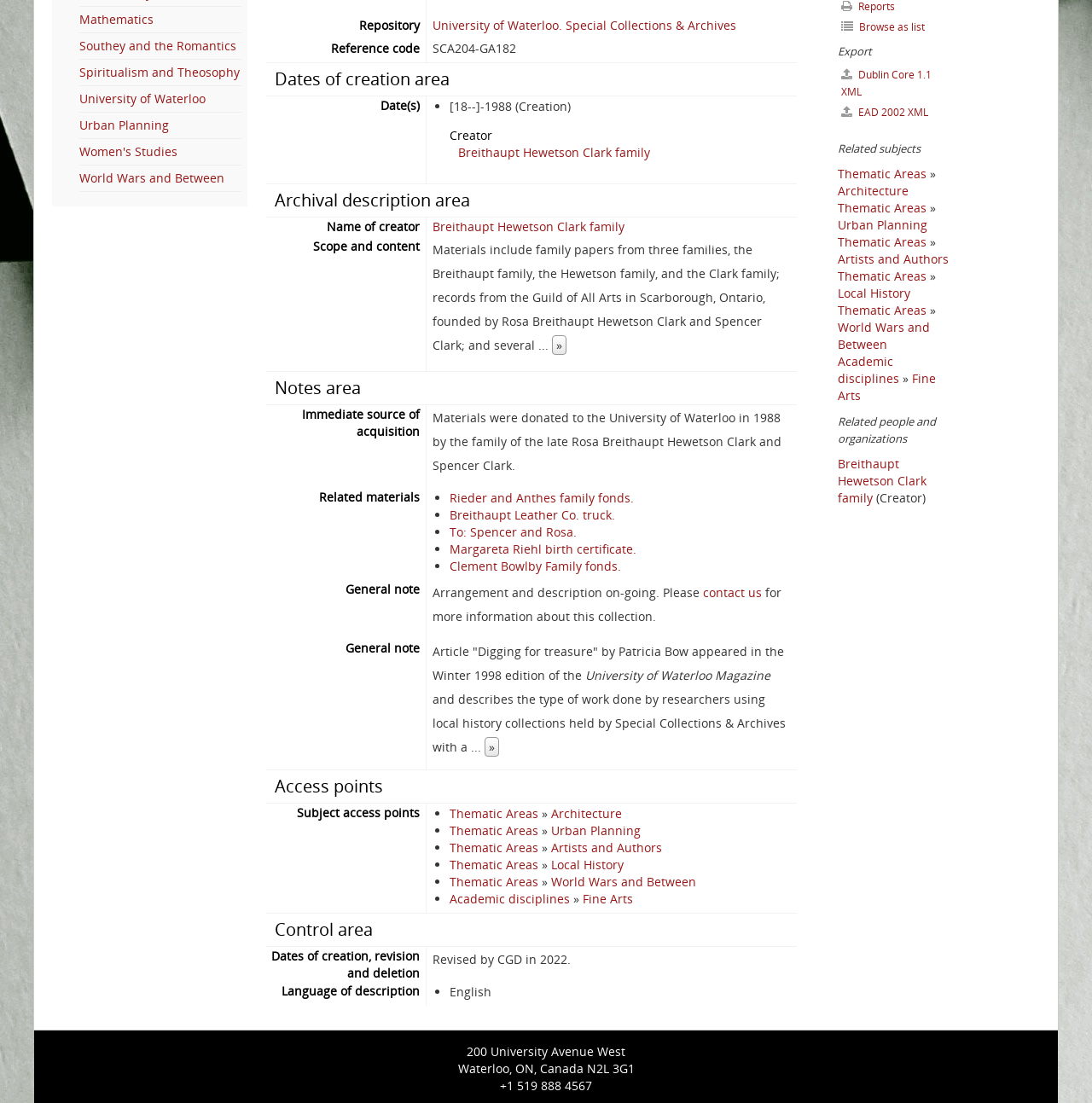Identify the bounding box coordinates for the UI element described as: "Breithaupt Leather Co. truck.".

[0.411, 0.459, 0.563, 0.474]